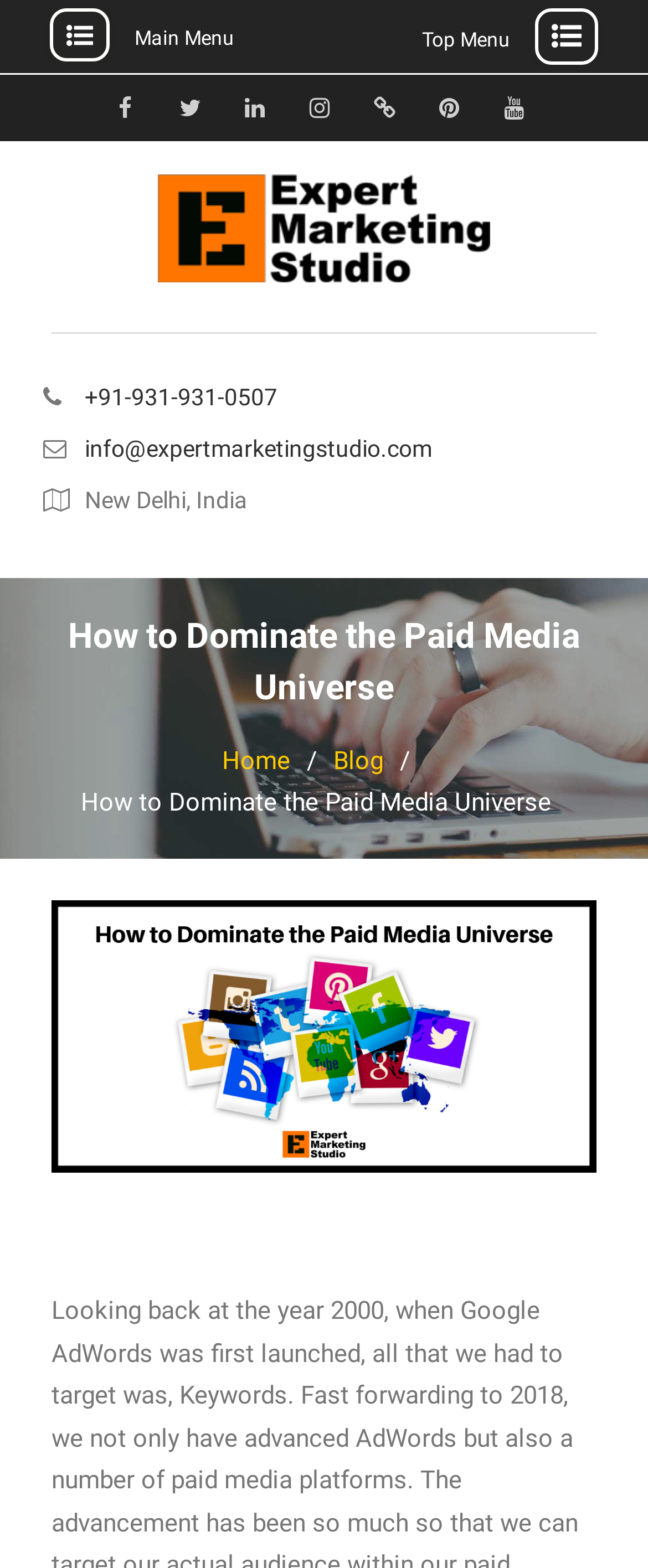Answer the question using only one word or a concise phrase: What is the current page about?

Paid Media Universe